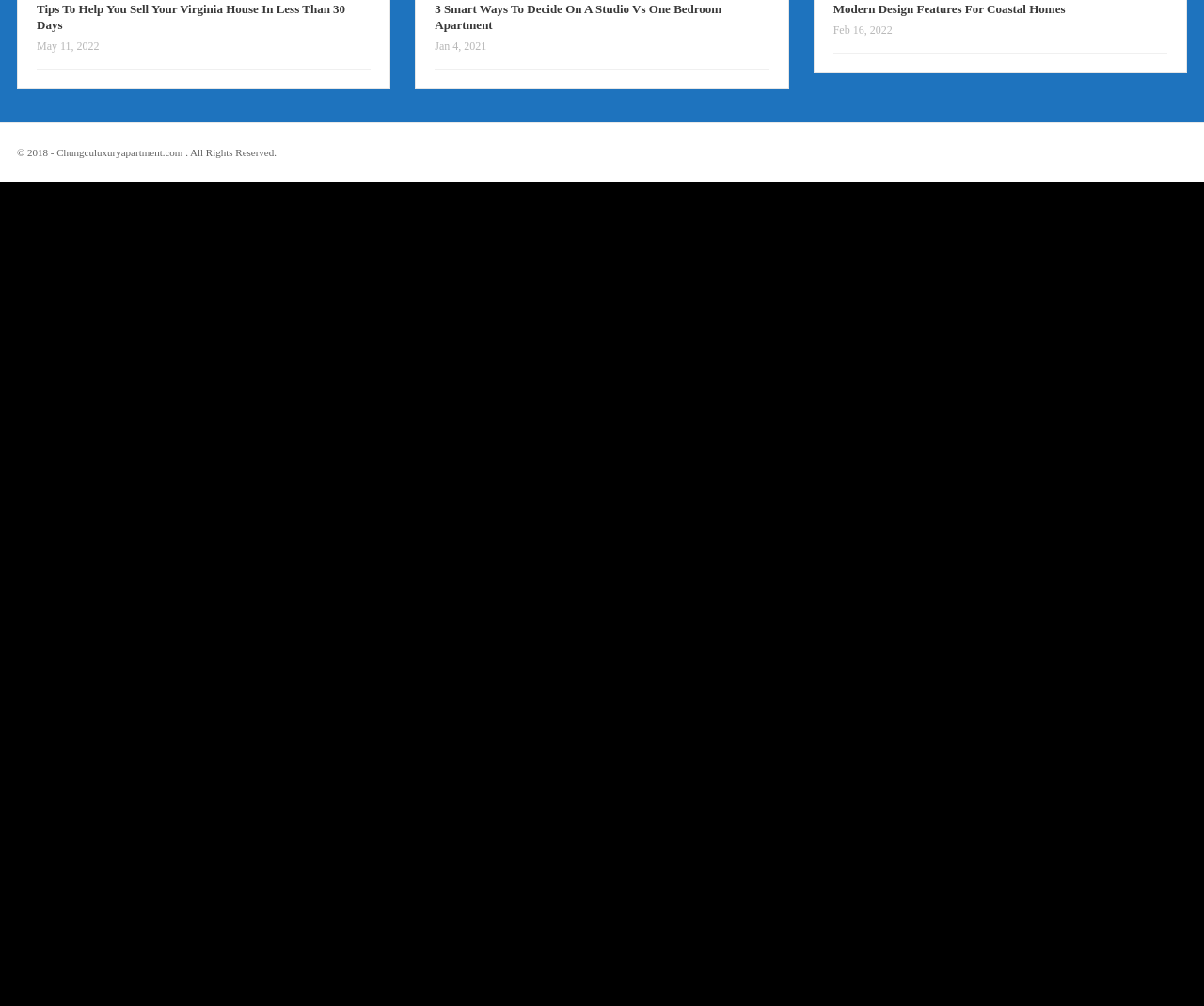Please identify the bounding box coordinates of the element I should click to complete this instruction: 'View the post about selling your Virginia house'. The coordinates should be given as four float numbers between 0 and 1, like this: [left, top, right, bottom].

[0.03, 0.078, 0.287, 0.112]